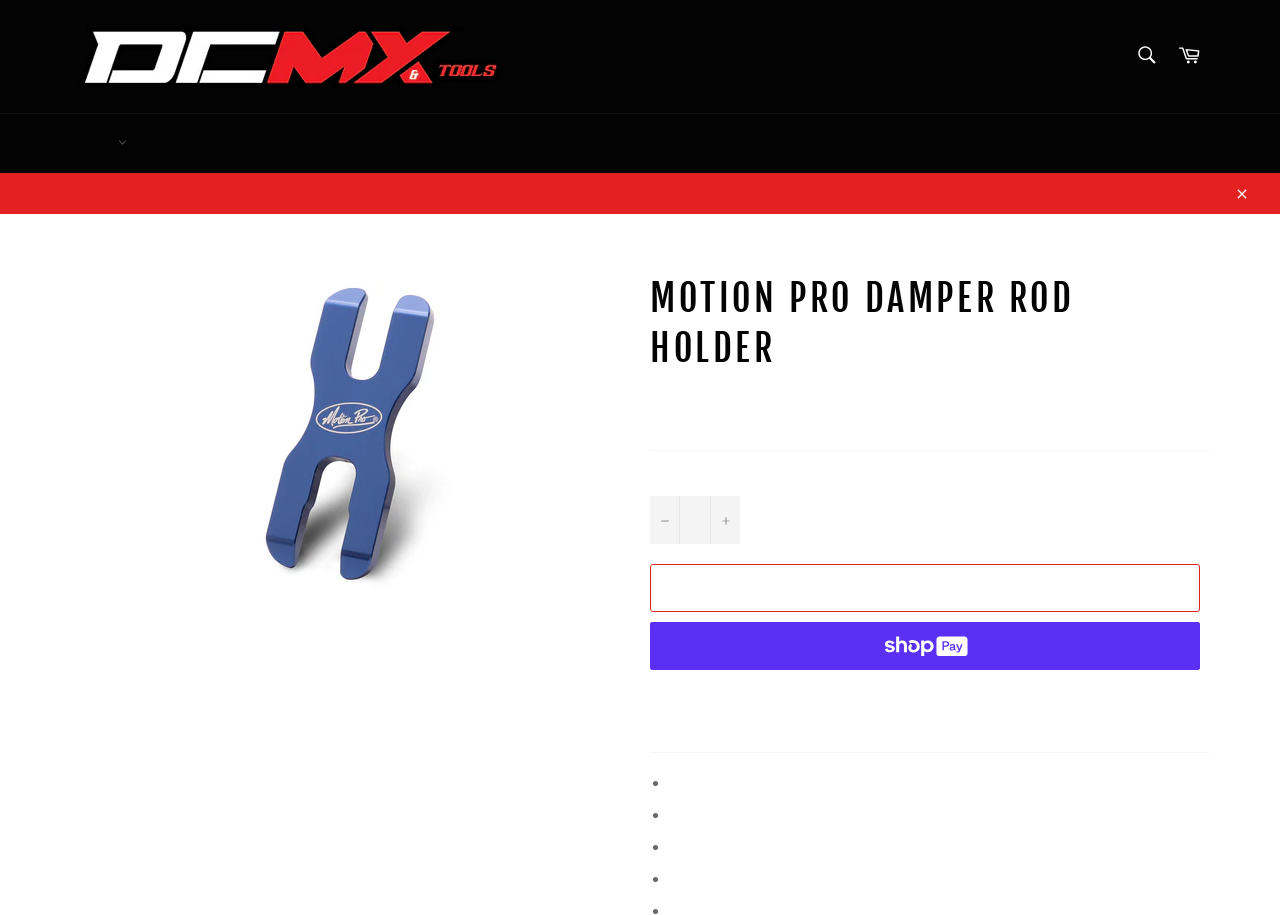Pinpoint the bounding box coordinates of the area that should be clicked to complete the following instruction: "Subscribe to the Newsletter". The coordinates must be given as four float numbers between 0 and 1, i.e., [left, top, right, bottom].

None